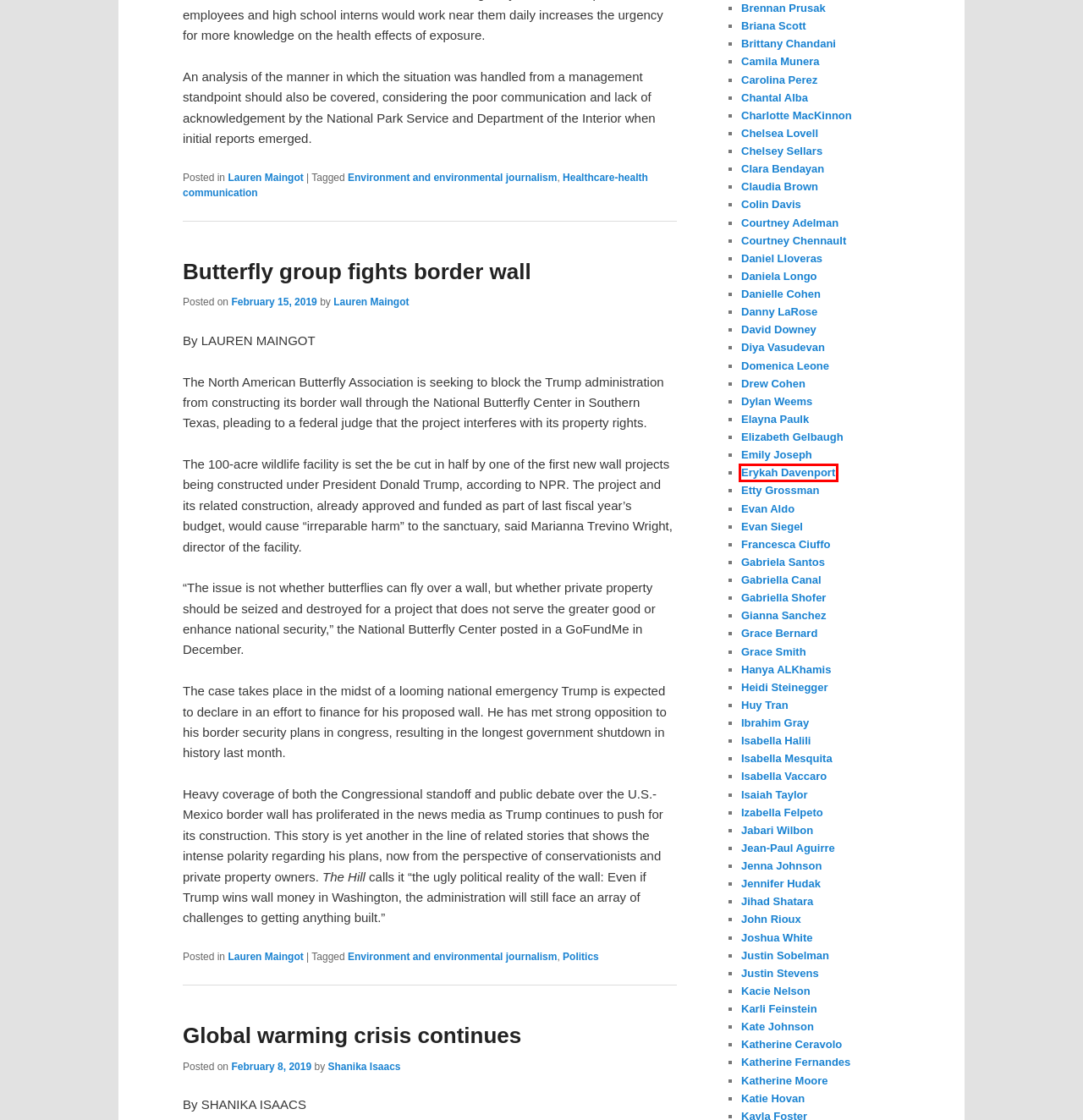You are given a screenshot depicting a webpage with a red bounding box around a UI element. Select the description that best corresponds to the new webpage after clicking the selected element. Here are the choices:
A. Chantal Alba | DIGITAL NEWS REPORTING
B. Diya Vasudevan | DIGITAL NEWS REPORTING
C. Shanika Isaacs | DIGITAL NEWS REPORTING
D. Erykah Davenport | DIGITAL NEWS REPORTING
E. Katherine Ceravolo | DIGITAL NEWS REPORTING
F. Evan Aldo | DIGITAL NEWS REPORTING
G. Jean-Paul Aguirre | DIGITAL NEWS REPORTING
H. Claudia Brown | DIGITAL NEWS REPORTING

D